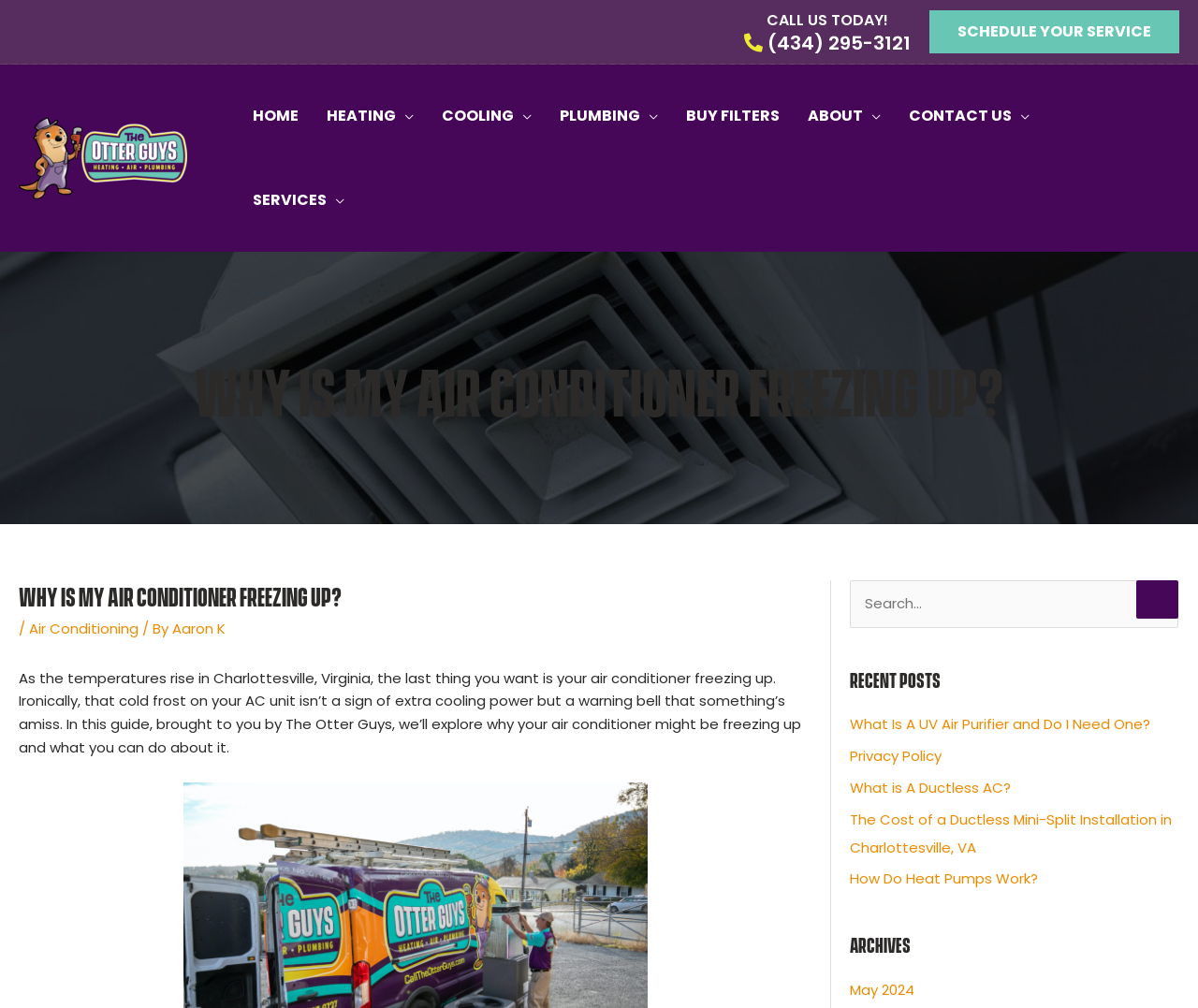Write a detailed summary of the webpage.

This webpage is about air conditioning and heating services provided by The Otter Guys. At the top, there is a logo of The Otter Guys, accompanied by a navigation menu with links to different sections of the website, including HOME, HEATING, COOLING, PLUMBING, BUY FILTERS, ABOUT, CONTACT US, and SERVICES. 

Below the navigation menu, there is a prominent heading "Why Is My Air Conditioner Freezing Up?" followed by a subheading that explains the issue of air conditioner freezing up and introduces the guide provided by The Otter Guys. The main content of the webpage is a detailed article that discusses the reasons behind air conditioner freezing up and what to do about it.

On the right side of the webpage, there is a call-to-action section with a heading "CALL US TODAY!" and a phone number link "(434) 295-3121". Below this section, there is a link to "SCHEDULE YOUR SERVICE".

At the bottom of the webpage, there are three columns of content. The left column has a search box with a label "Search for:". The middle column is a list of recent posts, including articles about UV air purifiers, ductless AC, and heat pumps. The right column has an archives section with a link to May 2024.